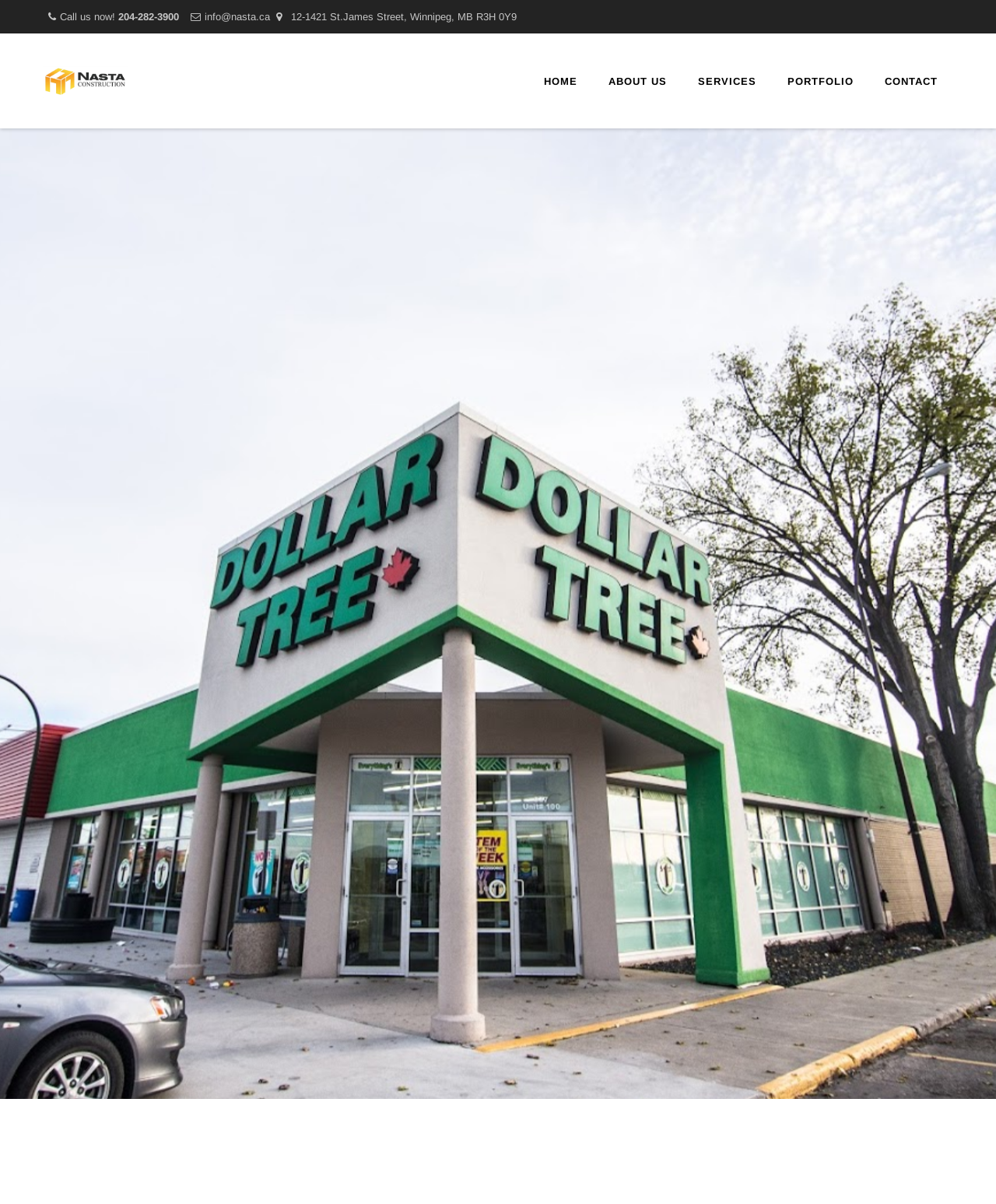What is the email address to contact?
Respond with a short answer, either a single word or a phrase, based on the image.

info@nasta.ca